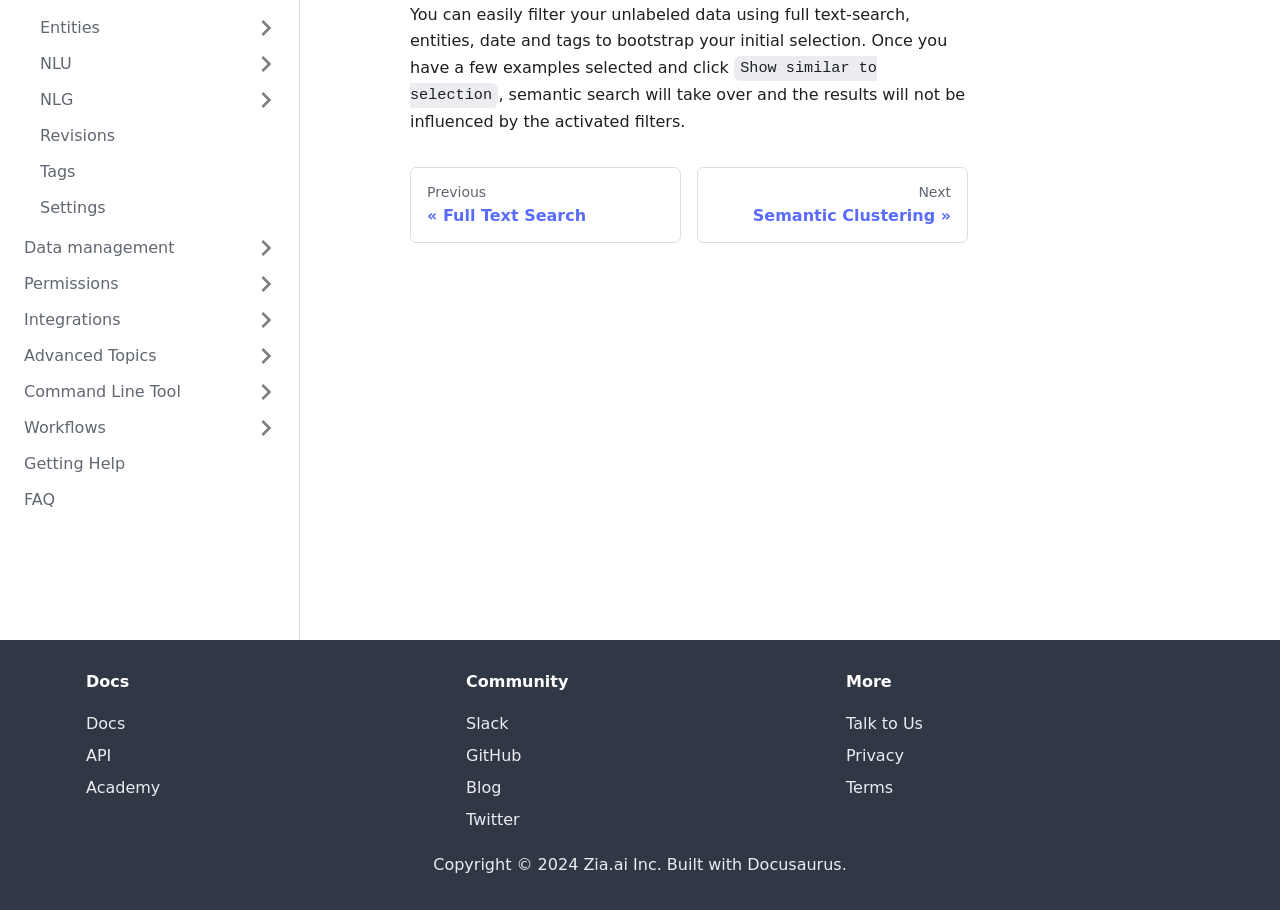Based on the element description: "API", identify the bounding box coordinates for this UI element. The coordinates must be four float numbers between 0 and 1, listed as [left, top, right, bottom].

[0.067, 0.82, 0.087, 0.841]